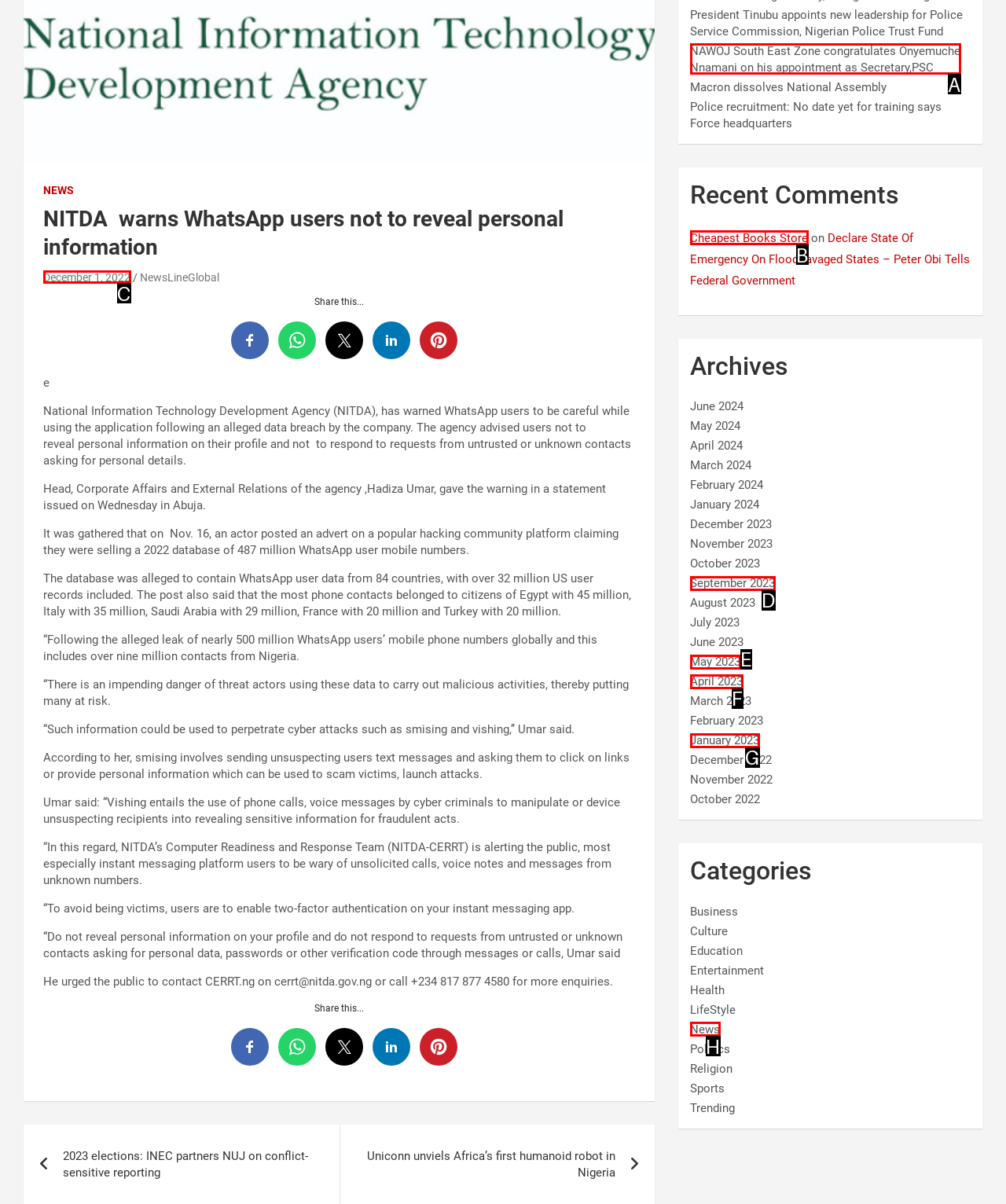Based on the description: Cheapest Books Store, identify the matching lettered UI element.
Answer by indicating the letter from the choices.

B